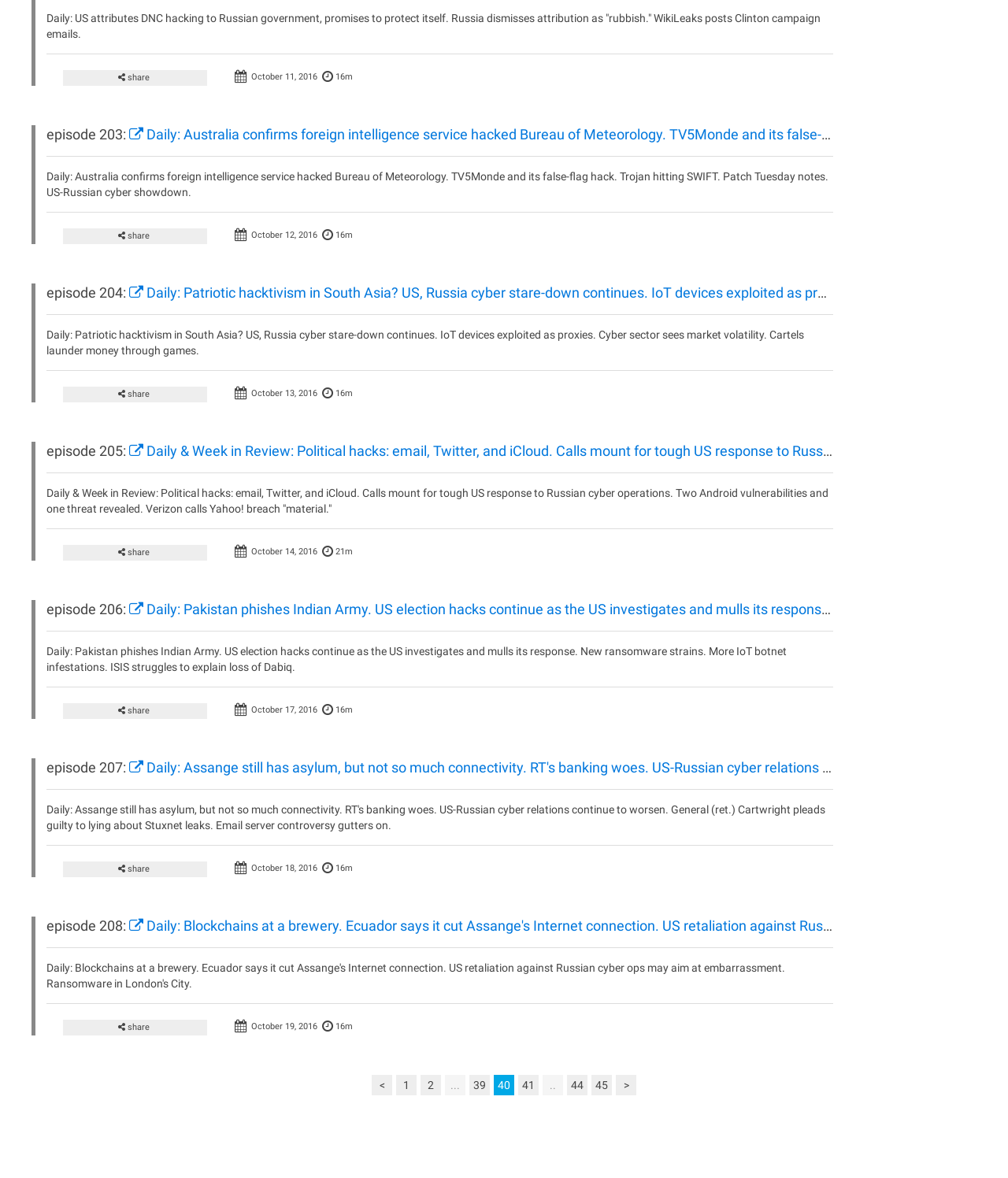What is the share icon represented by?
Using the visual information from the image, give a one-word or short-phrase answer.

